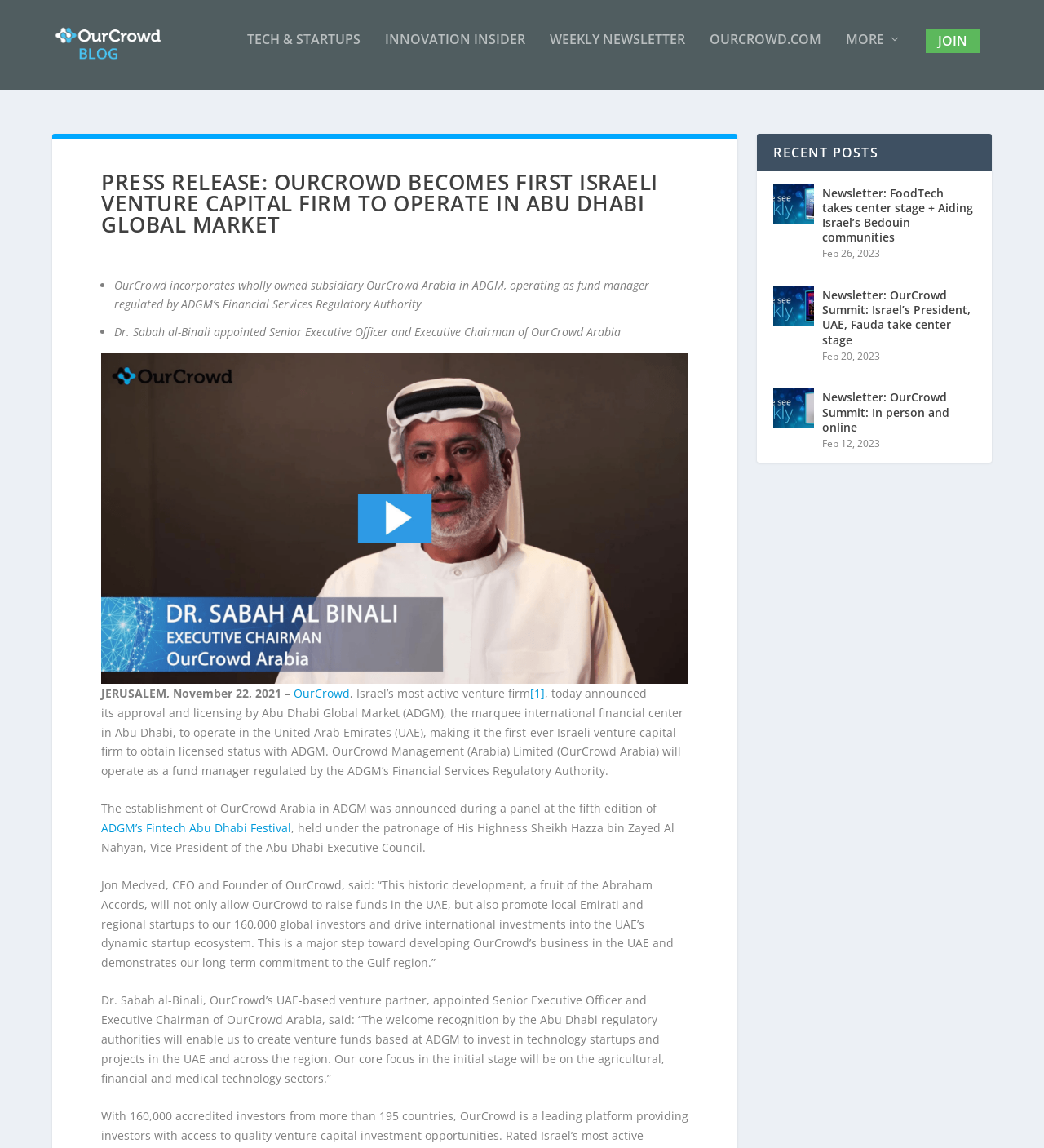Identify the bounding box coordinates of the section that should be clicked to achieve the task described: "Click on the 'JOIN' button".

[0.887, 0.035, 0.938, 0.056]